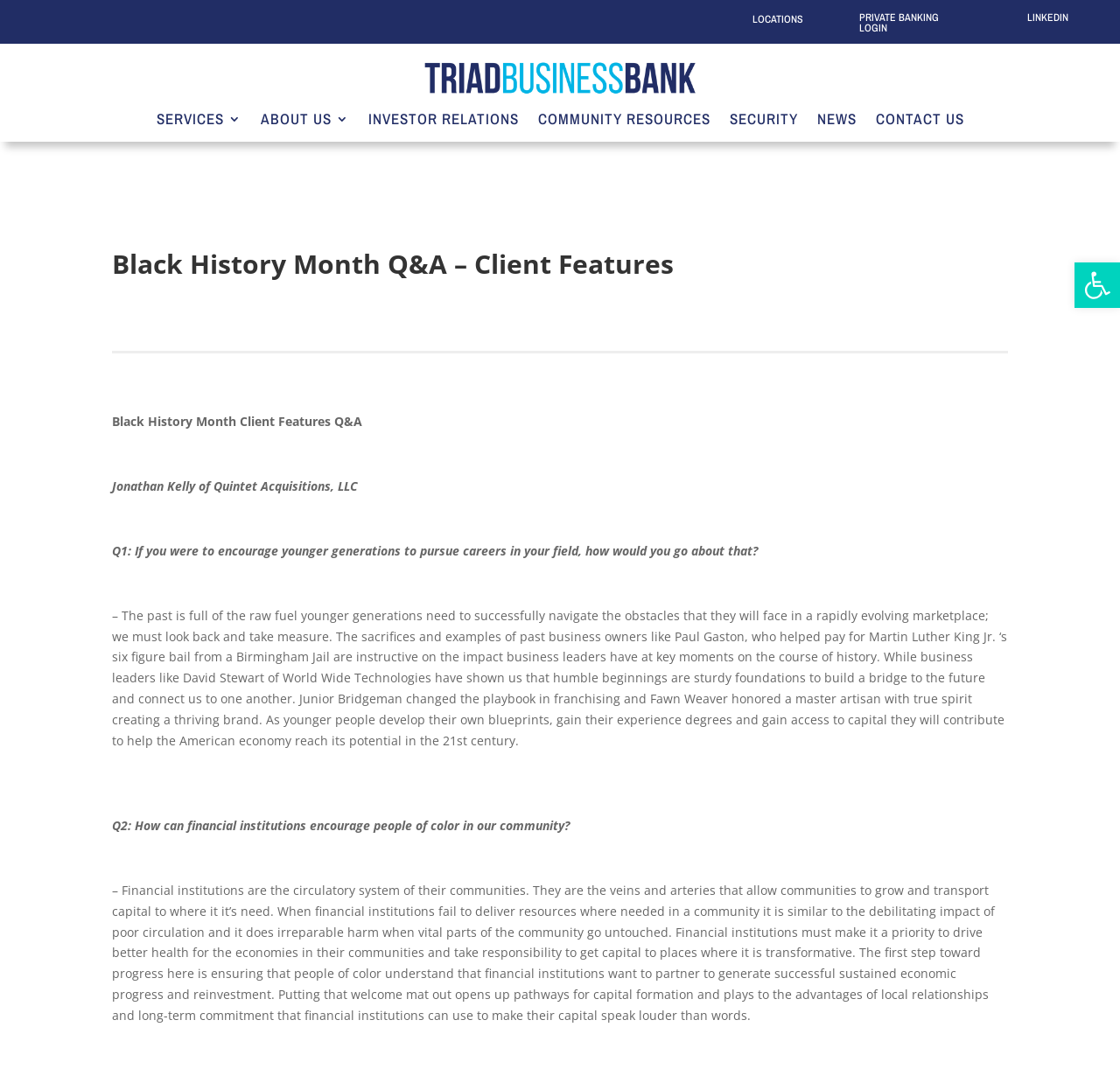Please analyze the image and give a detailed answer to the question:
What is the role of financial institutions in communities?

According to the answer to Q2, financial institutions are the circulatory system of their communities, and they must make it a priority to drive better health for the economies in their communities and take responsibility to get capital to places where it is transformative.